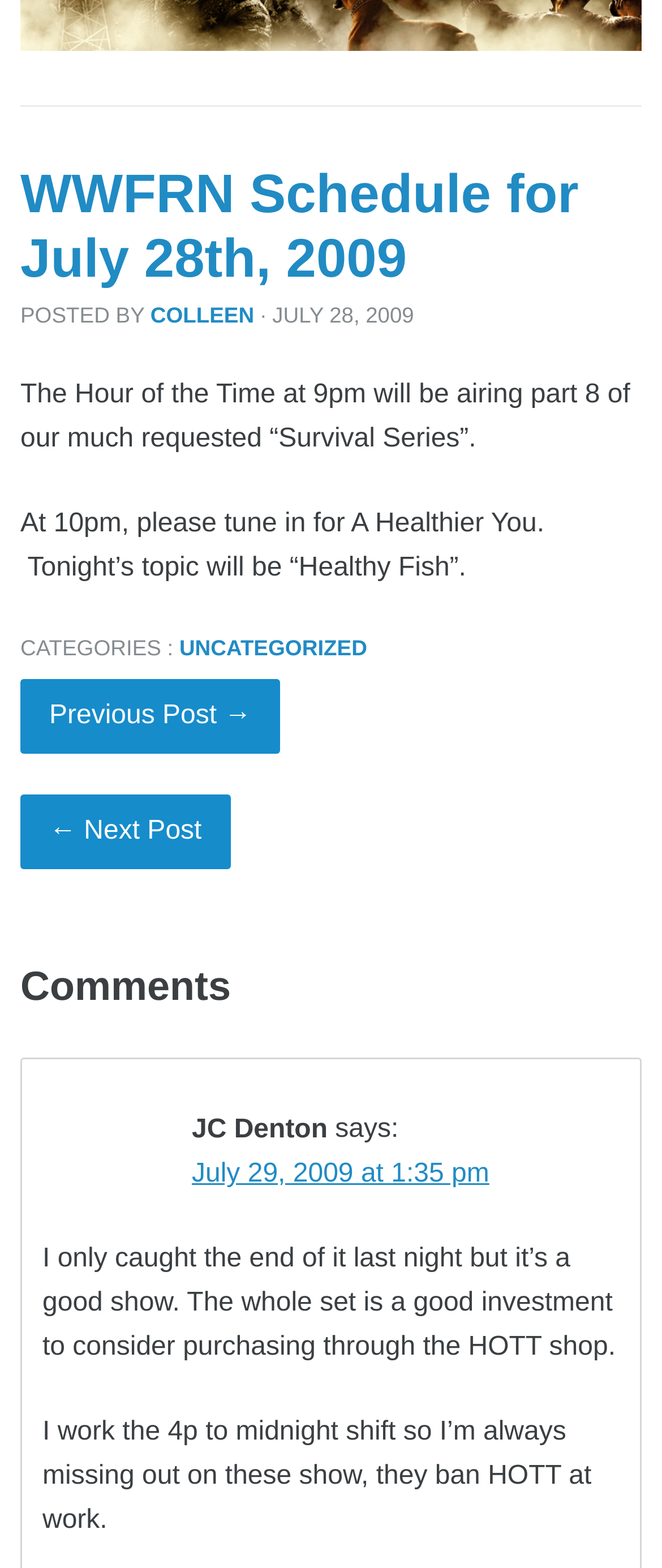Identify the coordinates of the bounding box for the element described below: "Previous Post →". Return the coordinates as four float numbers between 0 and 1: [left, top, right, bottom].

[0.031, 0.433, 0.423, 0.48]